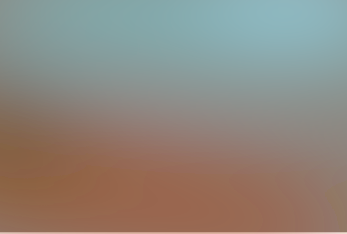Give a comprehensive caption that covers the entire image content.

The image titled "Roof Plumber Forest Hill" complements a section dedicated to client testimonials for a roofing service. The testimonial expresses high satisfaction with the service received, highlighting excellent communication, punctuality, and top-notch quality. The overall theme emphasizes the professionalism and expertise of the roof plumbing team, promoting their capabilities in meeting diverse roofing needs in the Forest Hill area. This image reinforces the message of reliability and quality that the business aims to convey to potential clients.